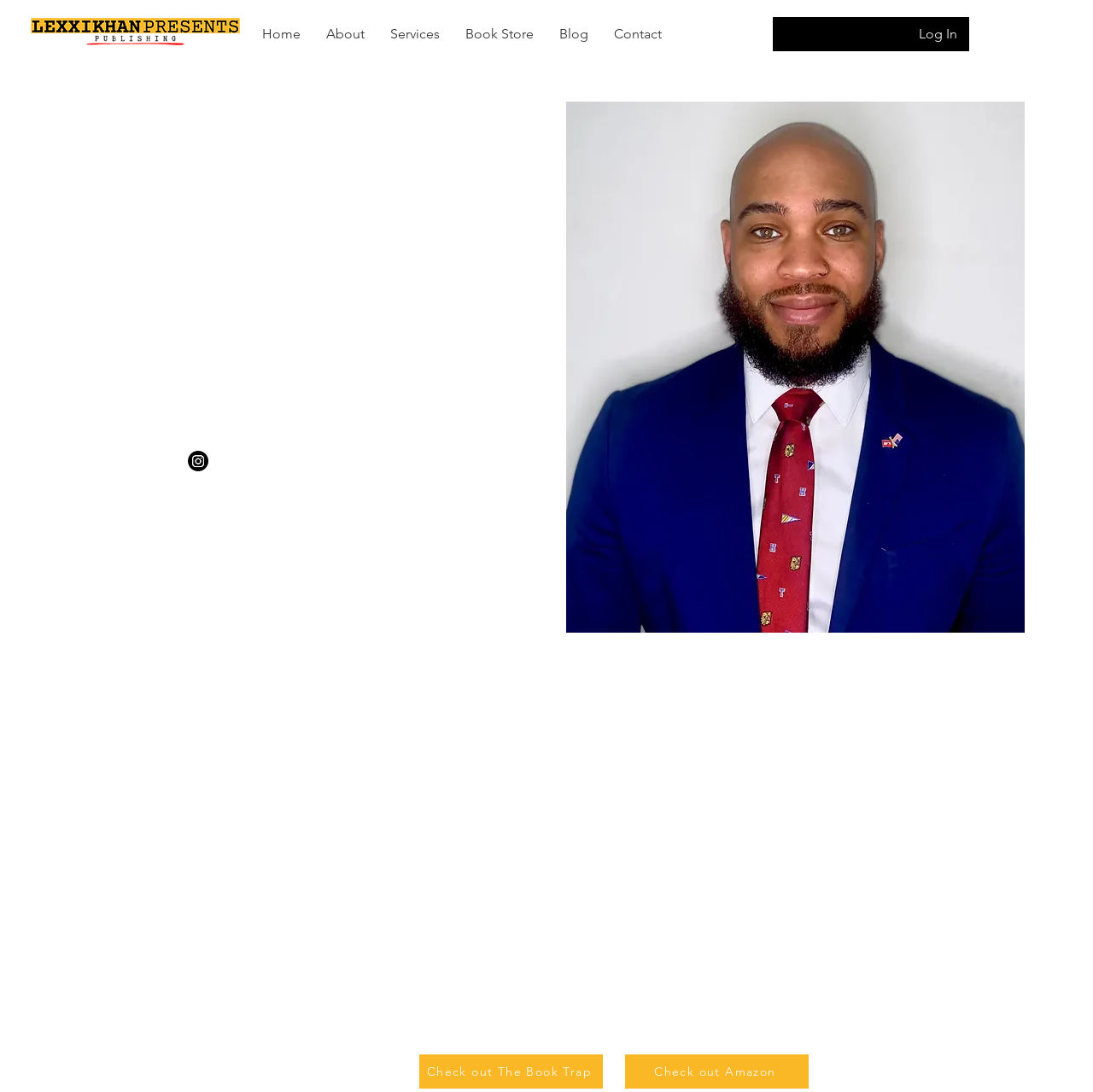Find and specify the bounding box coordinates that correspond to the clickable region for the instruction: "View Calvin Ockletree's profile".

[0.172, 0.216, 0.538, 0.269]